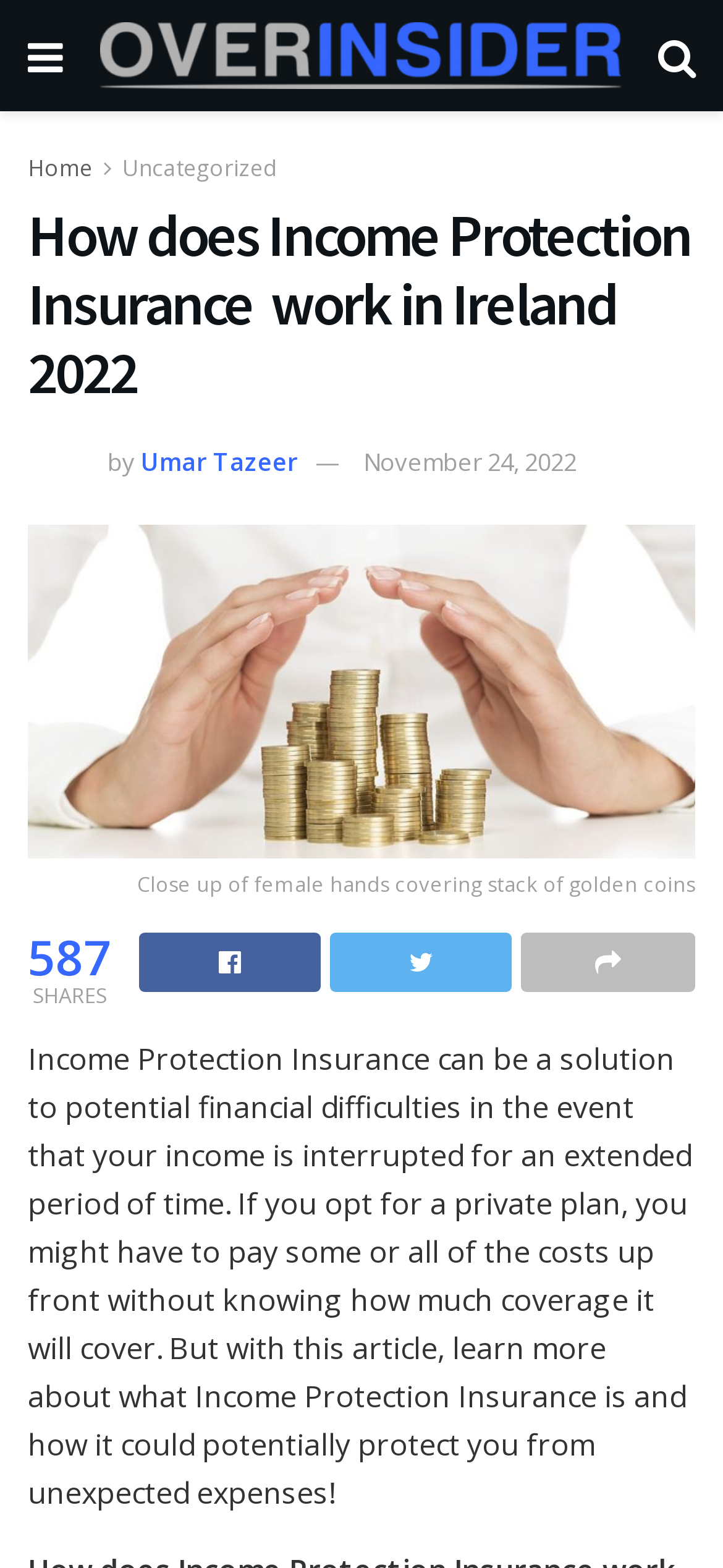Given the description of a UI element: "Home", identify the bounding box coordinates of the matching element in the webpage screenshot.

[0.038, 0.097, 0.131, 0.118]